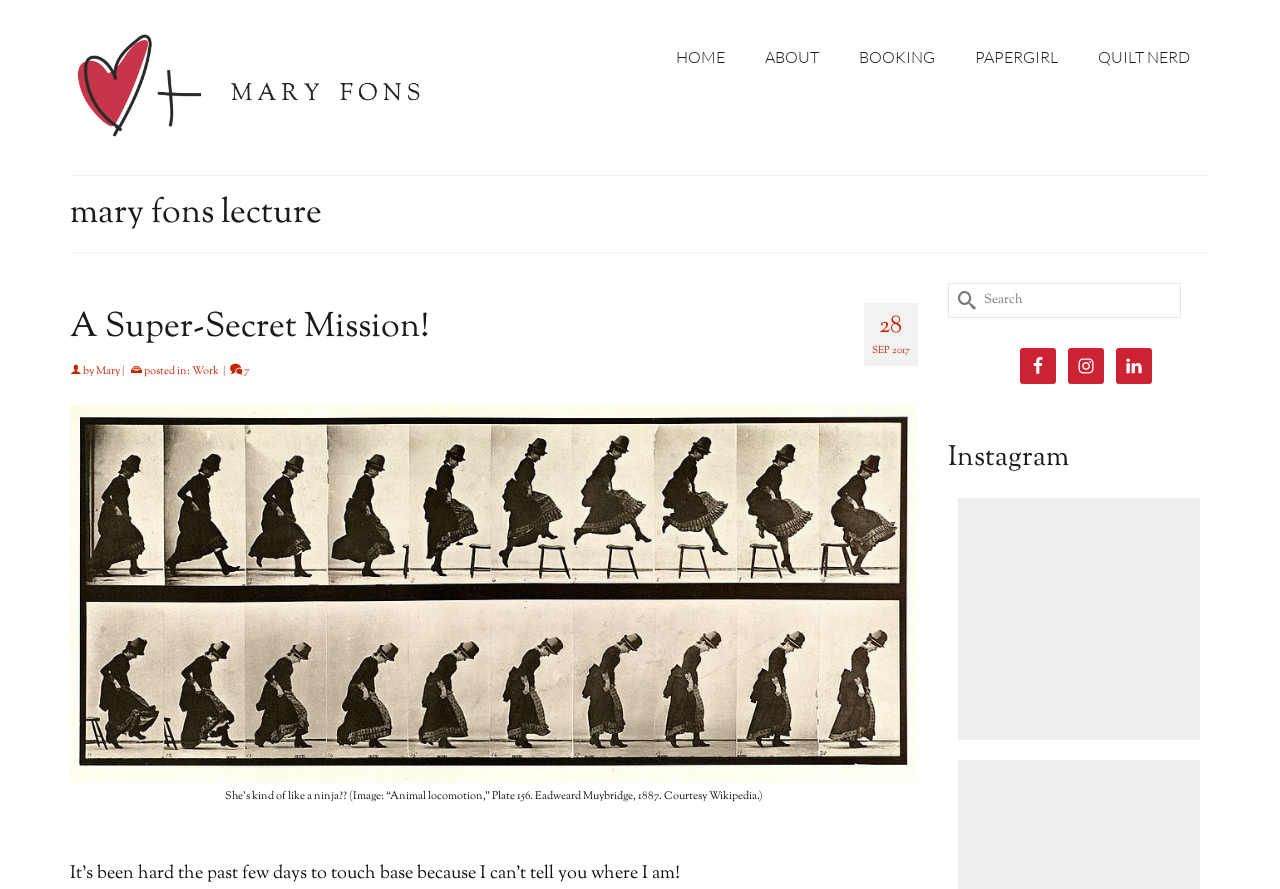Please locate the bounding box coordinates of the element that needs to be clicked to achieve the following instruction: "View Mary Fons' Instagram page". The coordinates should be four float numbers between 0 and 1, i.e., [left, top, right, bottom].

[0.835, 0.391, 0.863, 0.432]